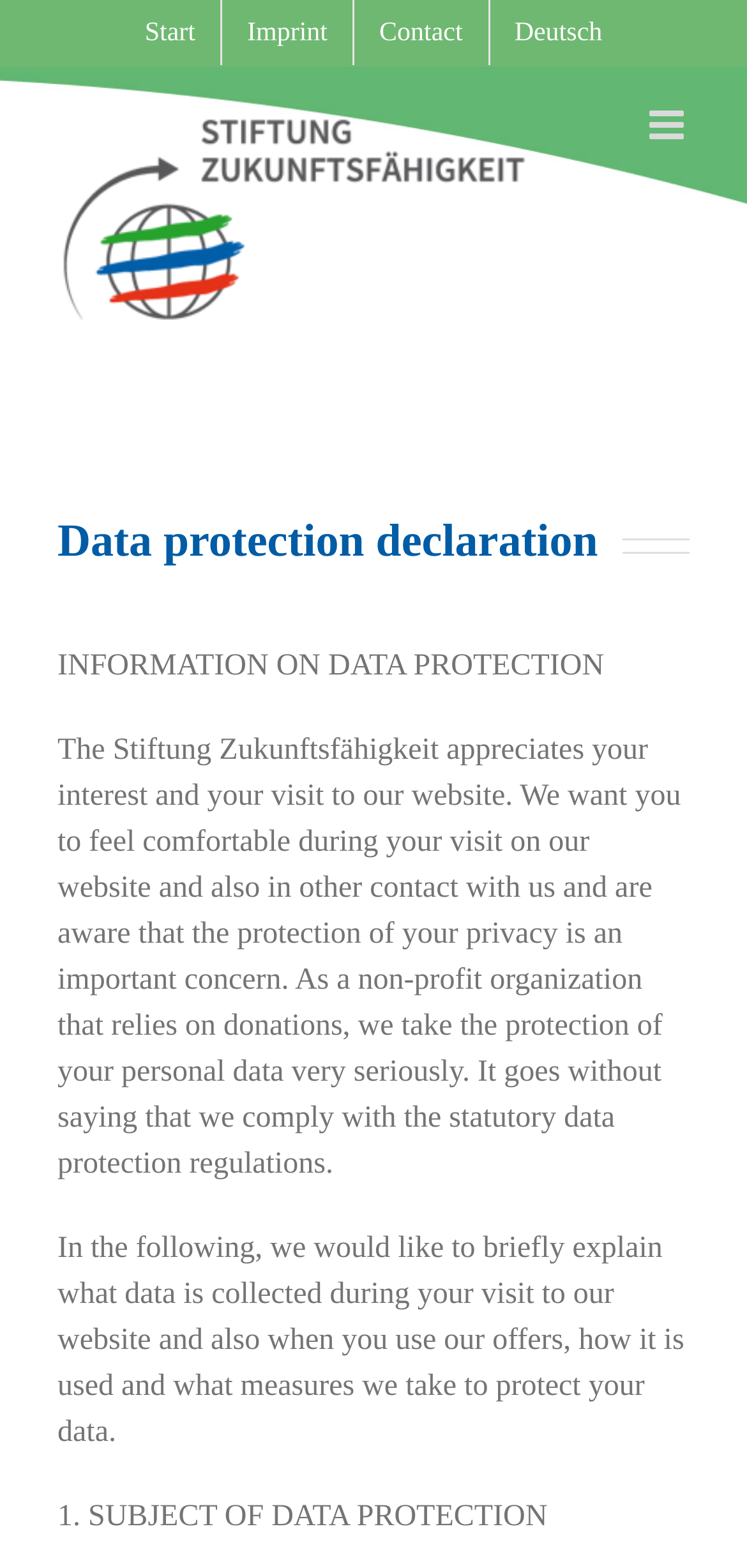Provide a comprehensive caption for the webpage.

The webpage is about the data protection declaration of the Stiftung Zukunftsfähigkeit organization. At the top, there is a secondary menu with four links: "Start", "Imprint", "Contact", and "Deutsch". To the left of the menu, the organization's logo is displayed. 

Below the logo, there is a heading that reads "Data protection declaration" followed by a brief introduction to the importance of data protection. The introduction is divided into three paragraphs, which explain the organization's commitment to protecting personal data, the types of data collected during website visits and when using their offers, and the measures taken to ensure data protection.

On the top right corner, there is a toggle button to expand or collapse the mobile menu.